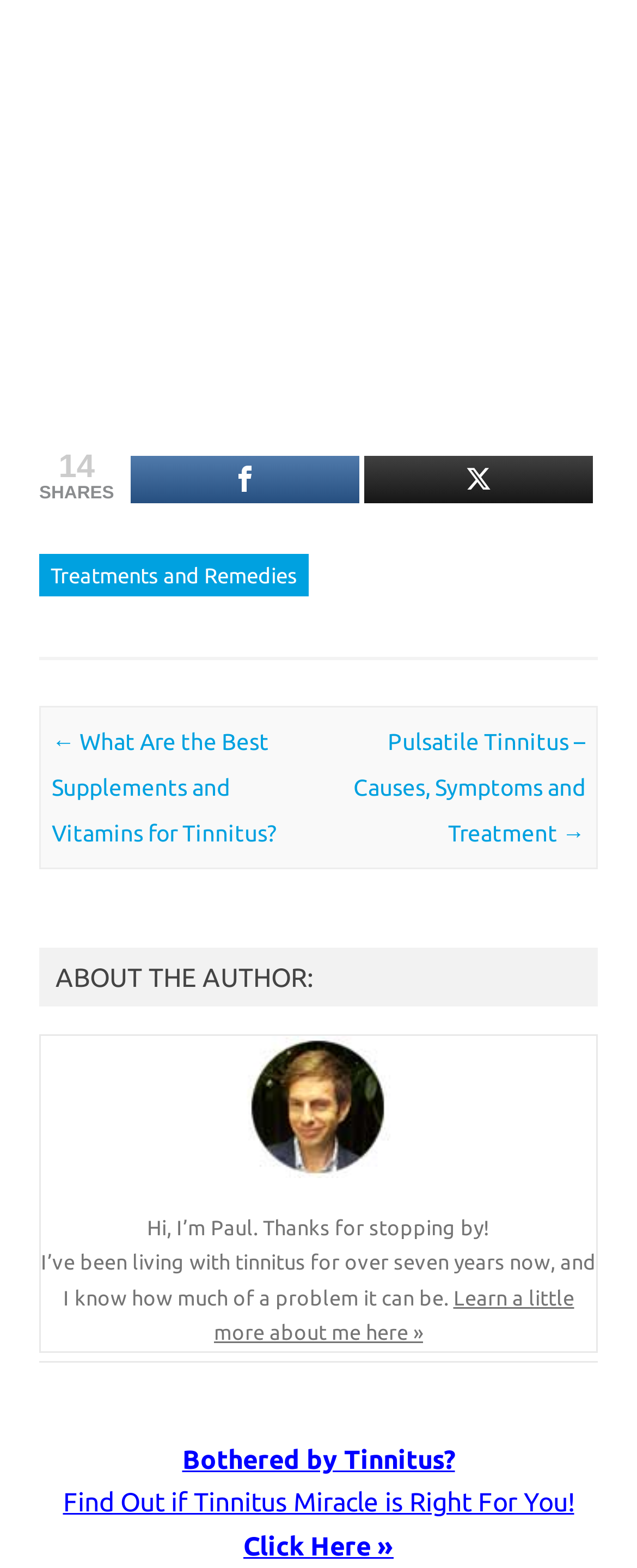Determine the bounding box coordinates of the section I need to click to execute the following instruction: "Check Frequently Asked Questions". Provide the coordinates as four float numbers between 0 and 1, i.e., [left, top, right, bottom].

None